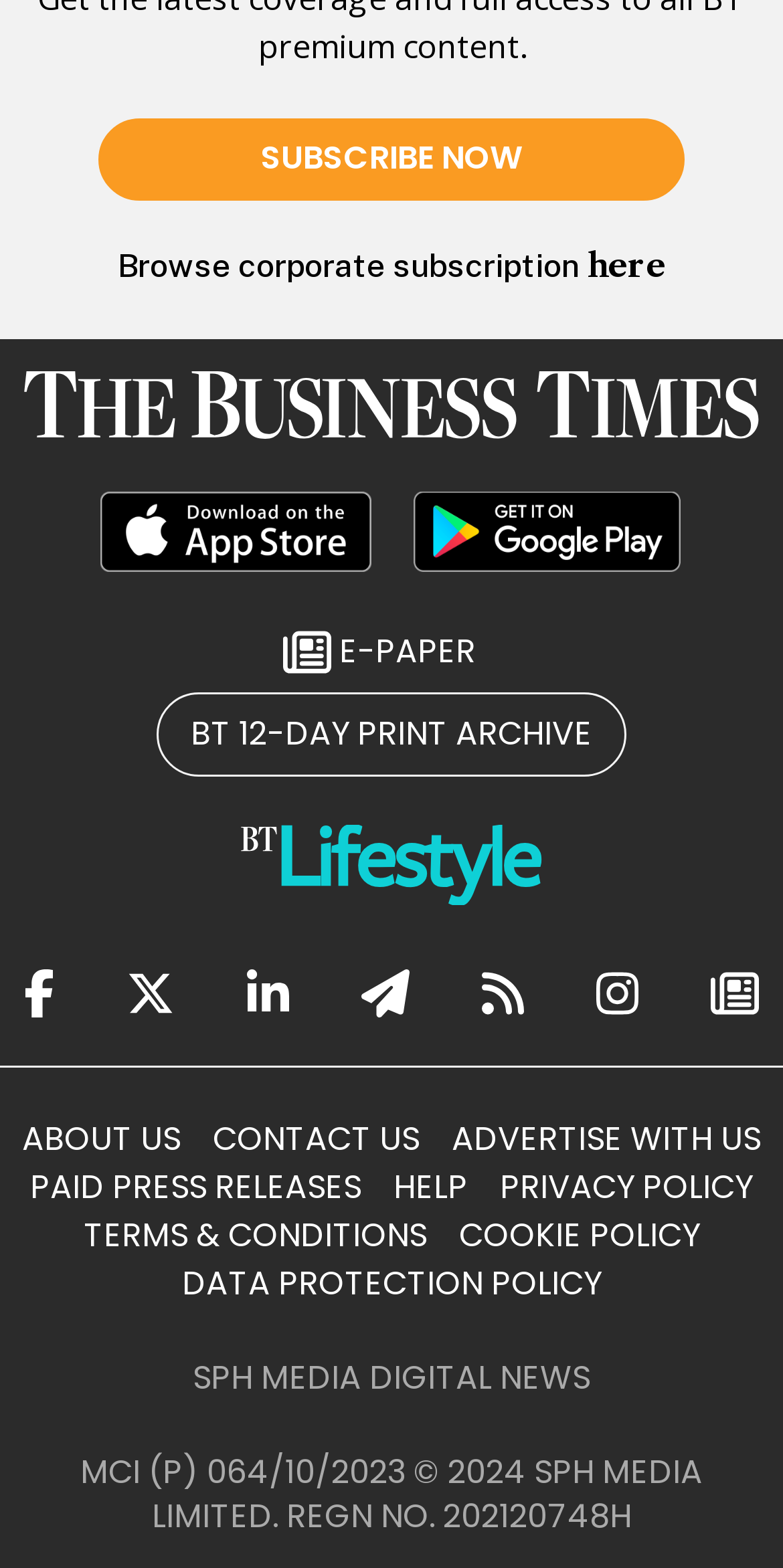Please find the bounding box coordinates of the clickable region needed to complete the following instruction: "Download the app on Apple Store". The bounding box coordinates must consist of four float numbers between 0 and 1, i.e., [left, top, right, bottom].

[0.128, 0.313, 0.474, 0.365]